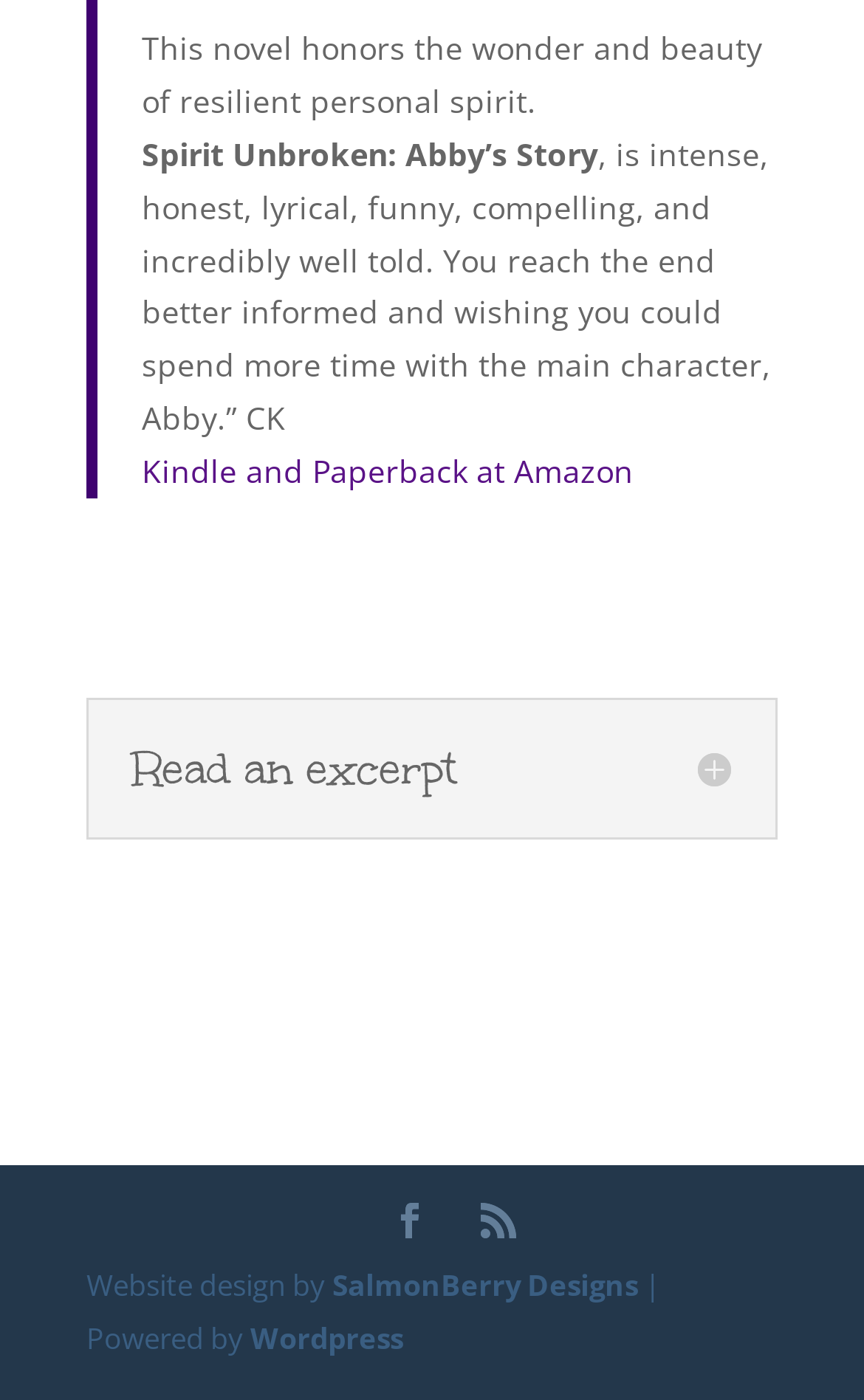By analyzing the image, answer the following question with a detailed response: Where can I buy the novel?

The link 'Kindle and Paperback at Amazon' suggests that the novel can be purchased from Amazon.